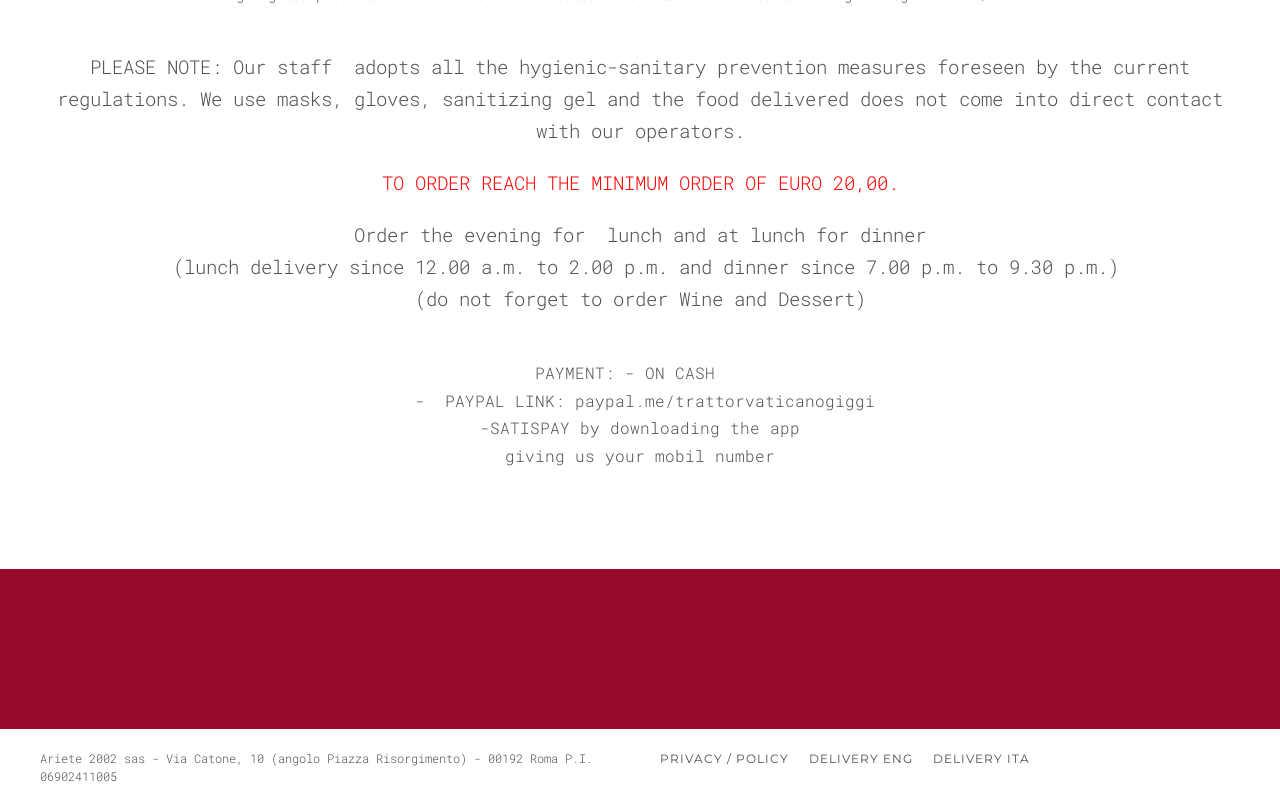What is the delivery time for lunch?
Answer the question with a thorough and detailed explanation.

The delivery time for lunch is mentioned in the static text element, which states '(lunch delivery since 12.00 a.m. to 2.00 p.m. and dinner since 7.00 p.m. to 9.30 p.m.)'.